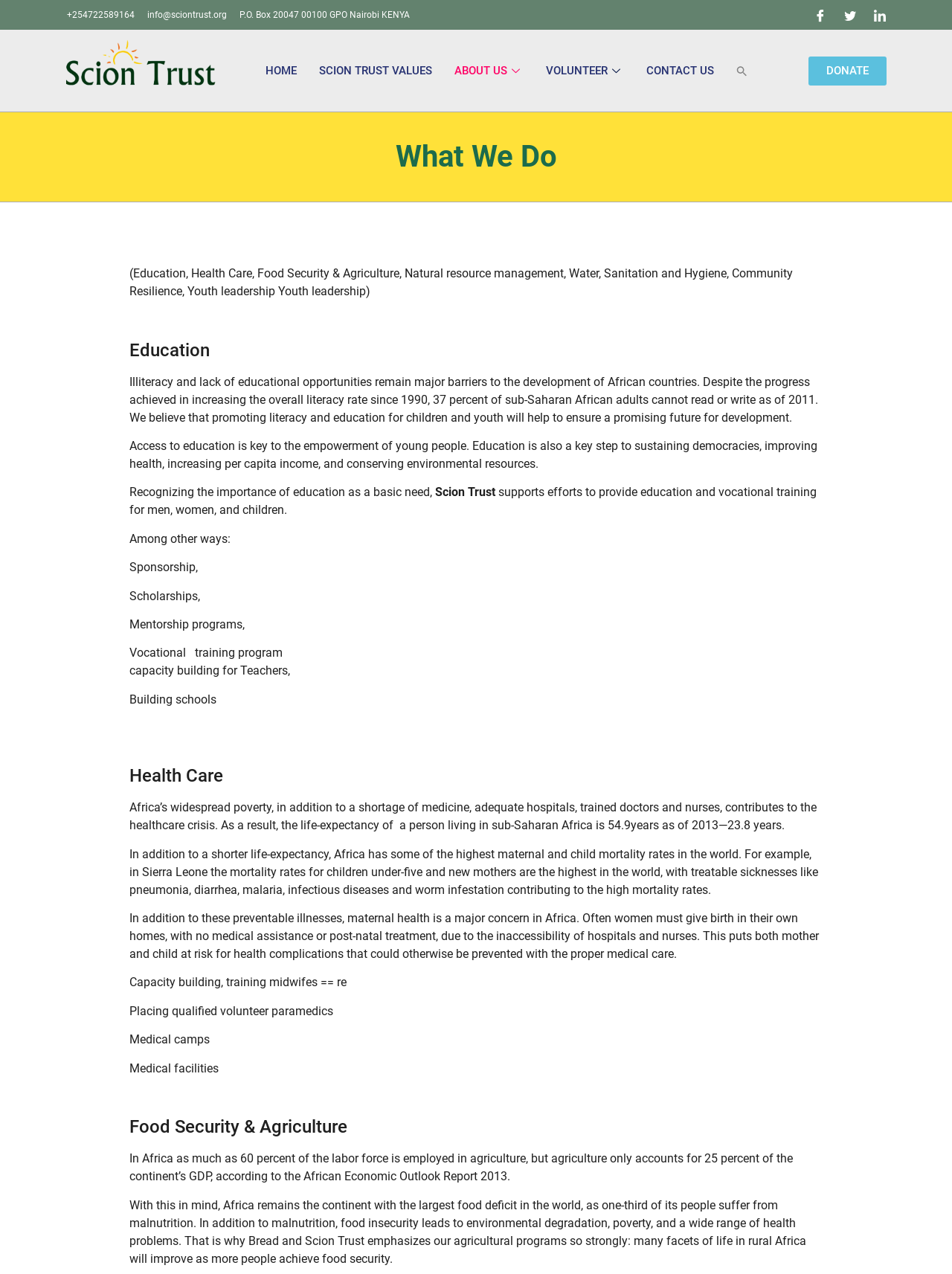What is the focus of Scion Trust's education efforts?
Look at the screenshot and provide an in-depth answer.

I found this information by reading the section of the webpage dedicated to education. It states that Scion Trust believes promoting literacy and education for children and youth will help ensure a promising future for development.